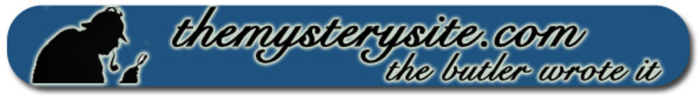What is the detective holding in the silhouette?
From the image, provide a succinct answer in one word or a short phrase.

Magnifying glass